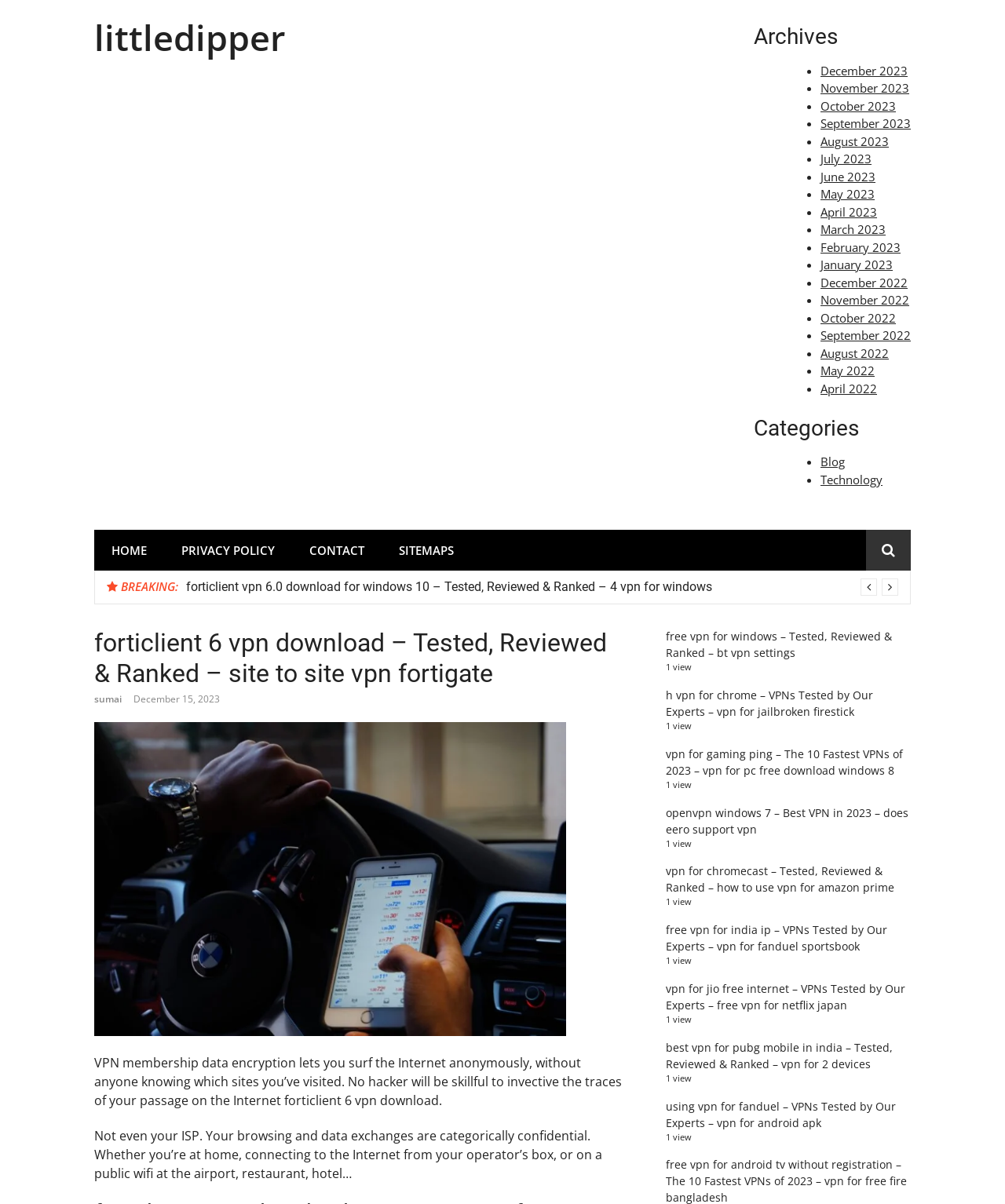How many views does the 'free vpn for windows' link have?
Please provide a full and detailed response to the question.

According to the static text next to the 'free vpn for windows' link, it has '1 view'.